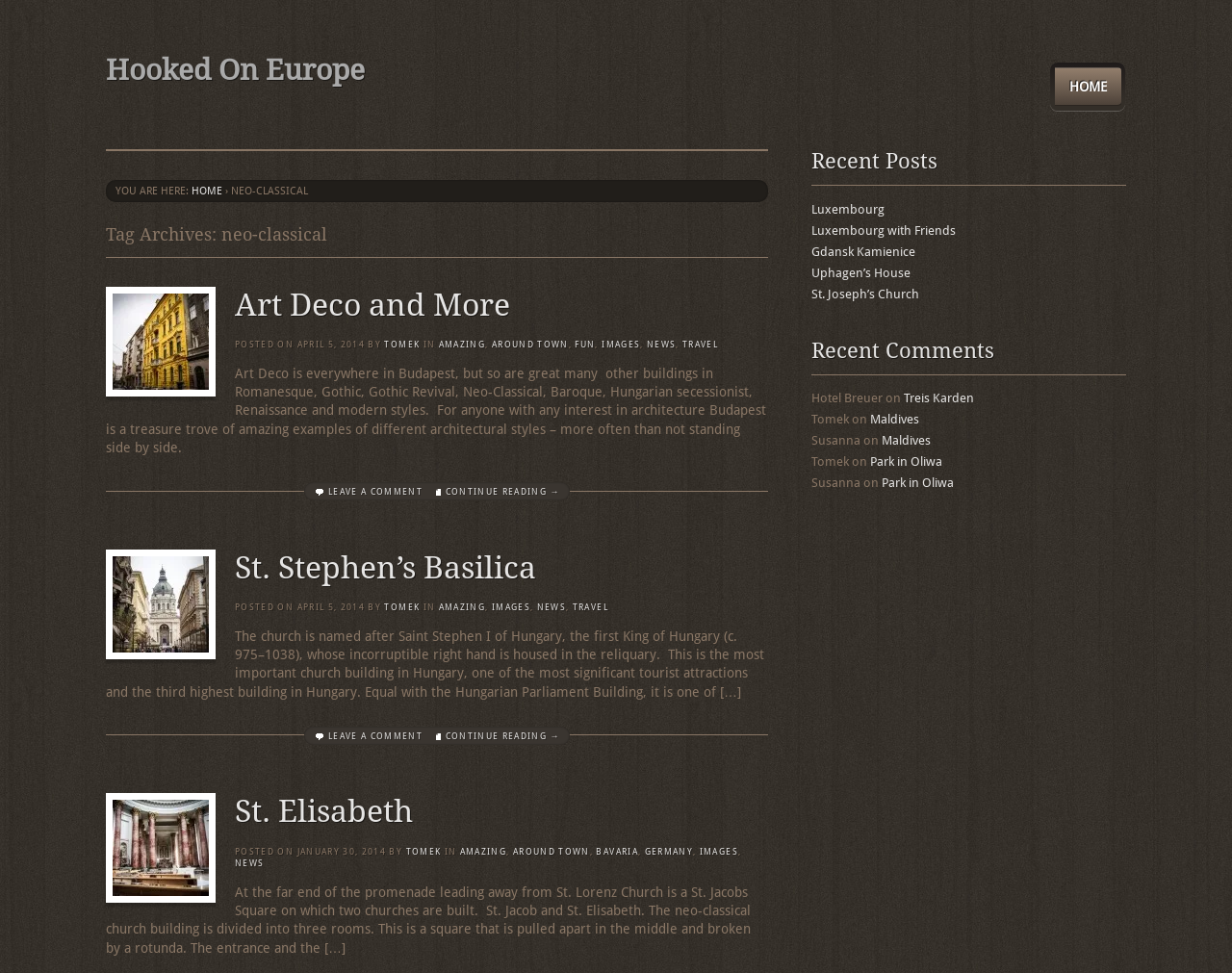Please find the bounding box coordinates of the element that needs to be clicked to perform the following instruction: "Visit the WordPress website". The bounding box coordinates should be four float numbers between 0 and 1, represented as [left, top, right, bottom].

None